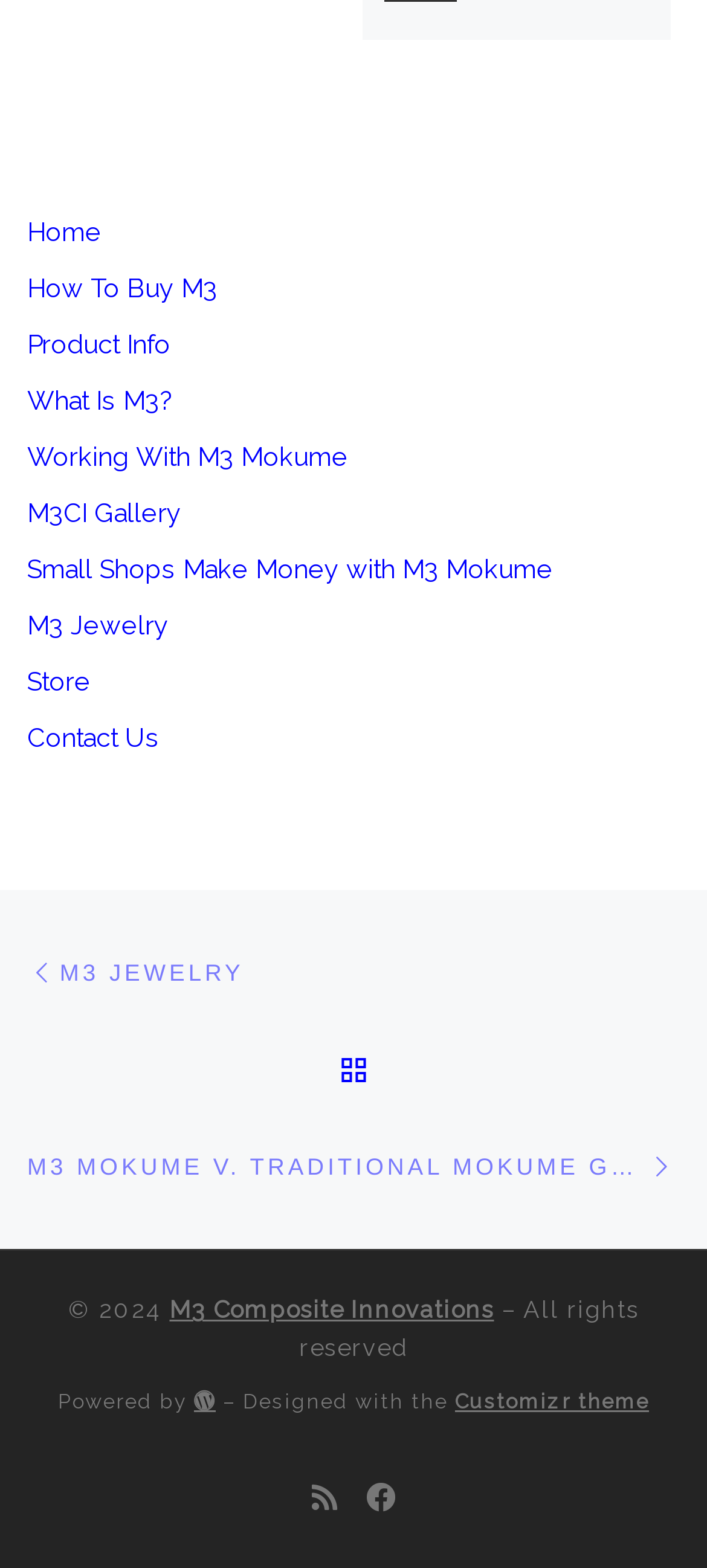Using the provided element description: "M3 Composite Innovations", determine the bounding box coordinates of the corresponding UI element in the screenshot.

[0.24, 0.827, 0.699, 0.844]